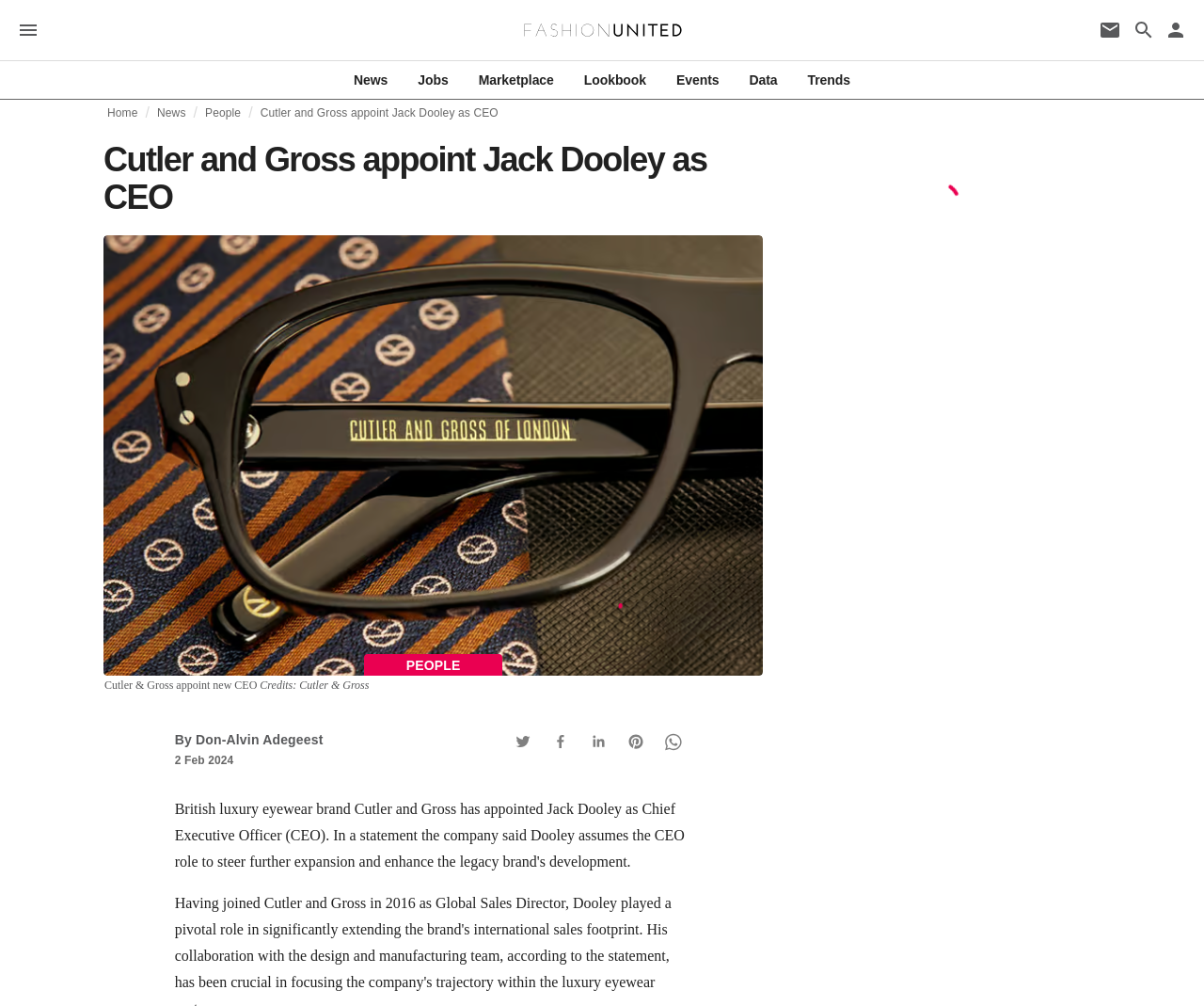Summarize the webpage in an elaborate manner.

The webpage is about British luxury eyewear brand Cutler and Gross appointing Jack Dooley as Chief Executive Officer (CEO). 

At the top left corner, there is a menu icon. Next to it, there is a link to "FashionUnited" with its logo. On the top right corner, there are three links: "Newsletter" with a mail icon, "Search page" with a search icon, and a user icon with a dropdown menu. 

Below the top section, there is a navigation bar with seven links: "News", "Jobs", "Marketplace", "Lookbook", "Events", "Data", and "Trends". 

In the main content area, there is a large image. Above the image, there are links to "Home", "News", "People", and the current article "Cutler and Gross appoint Jack Dooley as CEO". 

The article title "Cutler and Gross appoint Jack Dooley as CEO" is displayed prominently, followed by the author's name "By Don-Alvin Adegeest" and the publication date "2 February 2024 at 2:13:14 pm UTC". 

Below the article title, there are four social media buttons: Twitter, Facebook, Linkedin, and Pinterest, each with its respective icon. 

The article content is accompanied by a figure with a caption "Cutler & Gross appoint new CEO" and credits "Credits: Cutler & Gross". 

On the right side of the article, there is a vertical image.